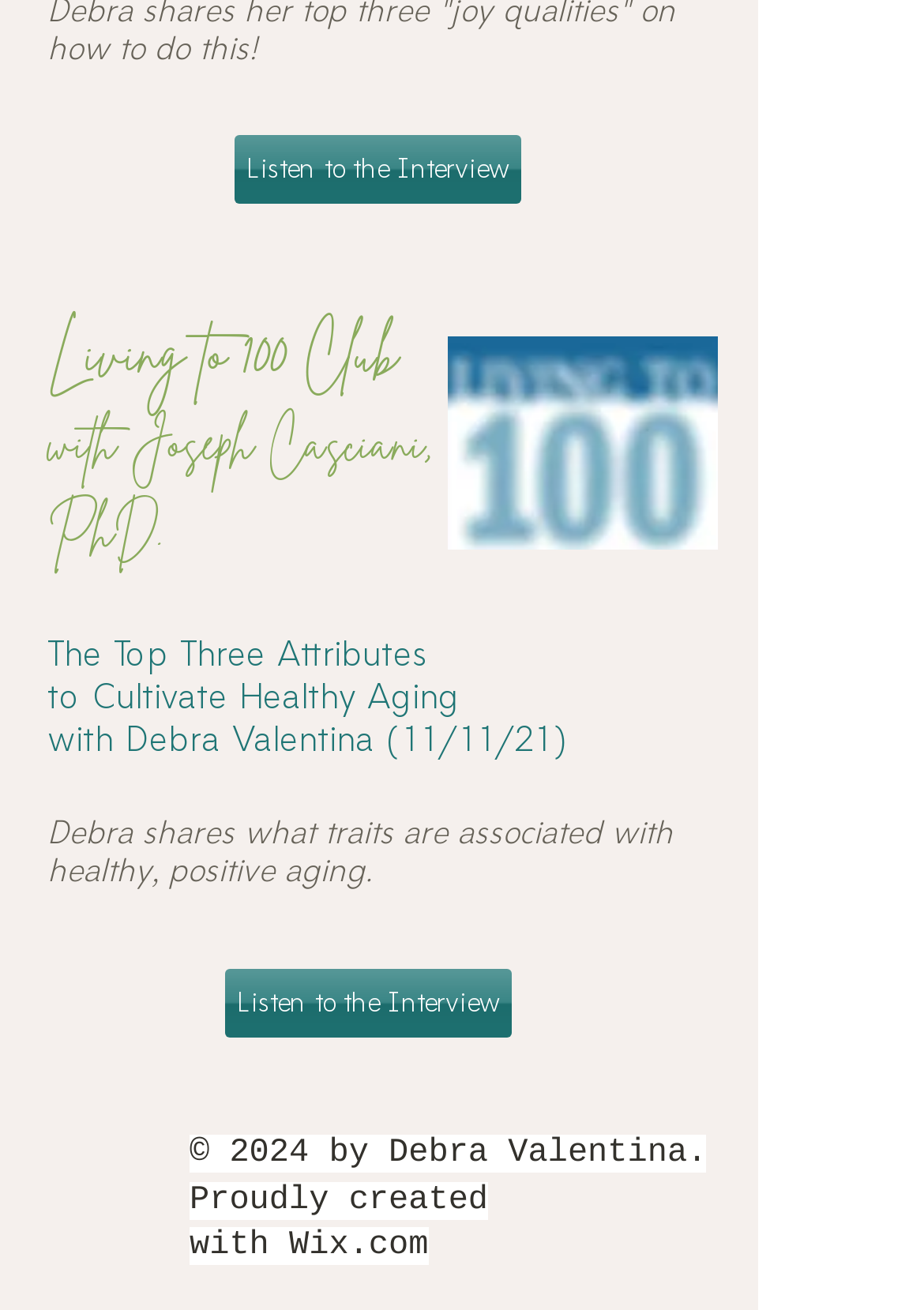What is the copyright year of the webpage?
Using the image as a reference, deliver a detailed and thorough answer to the question.

The text '​ 2024 by Debra Valentina.' at the bottom of the webpage indicates that the copyright year is 2024.